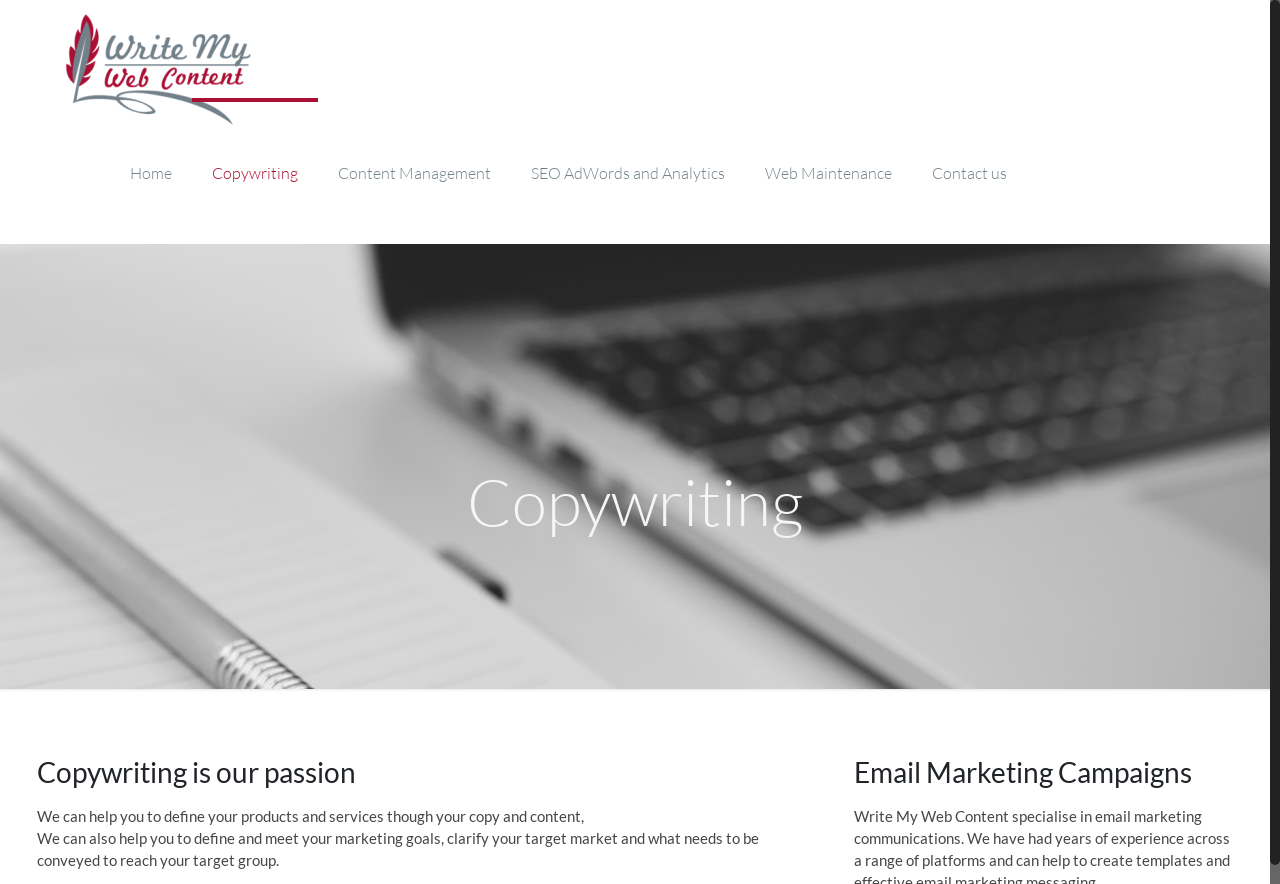Answer the question using only a single word or phrase: 
What is the purpose of their copywriting services?

Define products and services